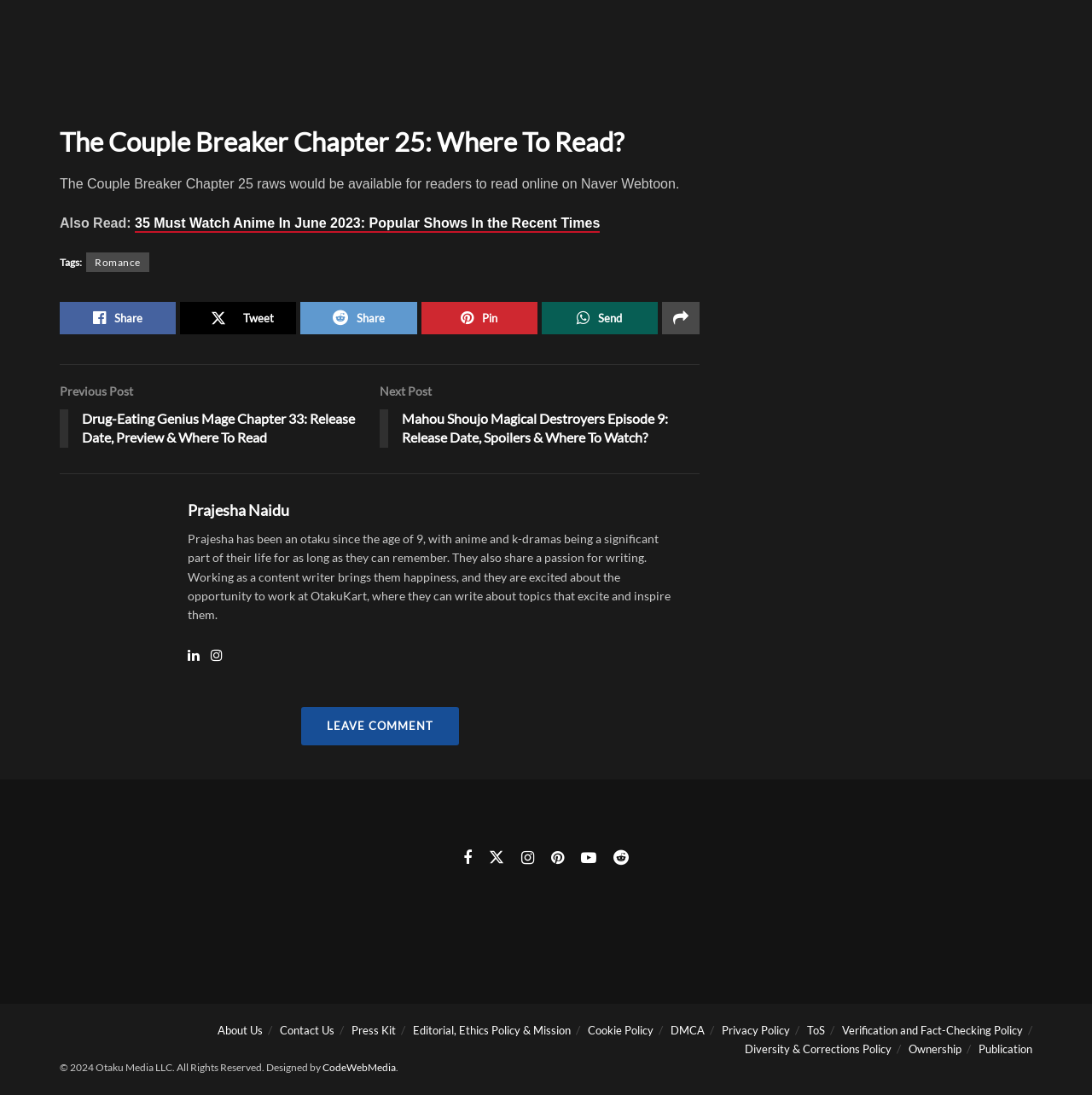Given the element description Editorial, Ethics Policy & Mission, specify the bounding box coordinates of the corresponding UI element in the format (top-left x, top-left y, bottom-right x, bottom-right y). All values must be between 0 and 1.

[0.378, 0.934, 0.523, 0.947]